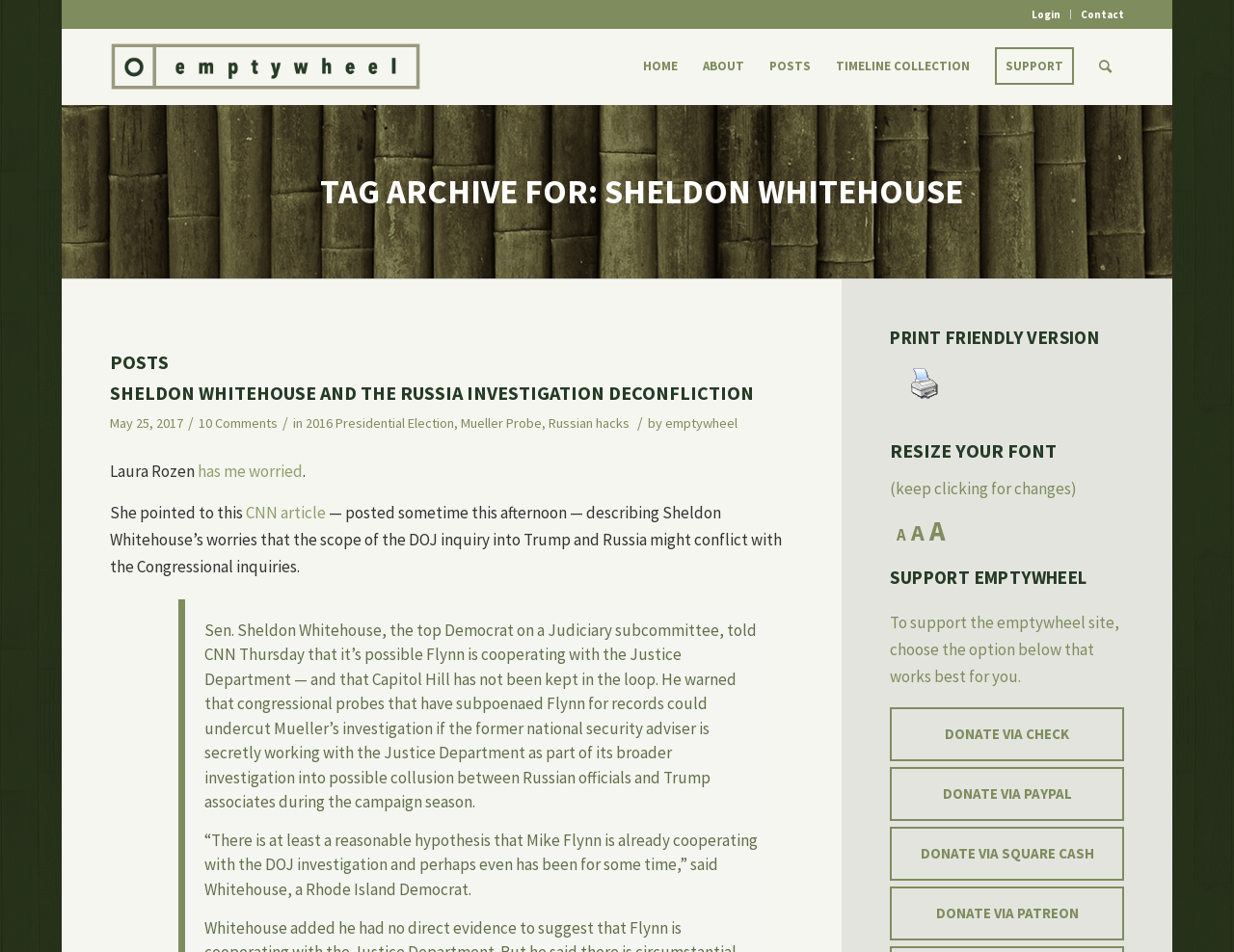What is the name of the website?
Please ensure your answer is as detailed and informative as possible.

I determined the answer by looking at the logo link 'Logo Web' and the image 'emptywheel' which suggests that the website is named 'emptywheel'.